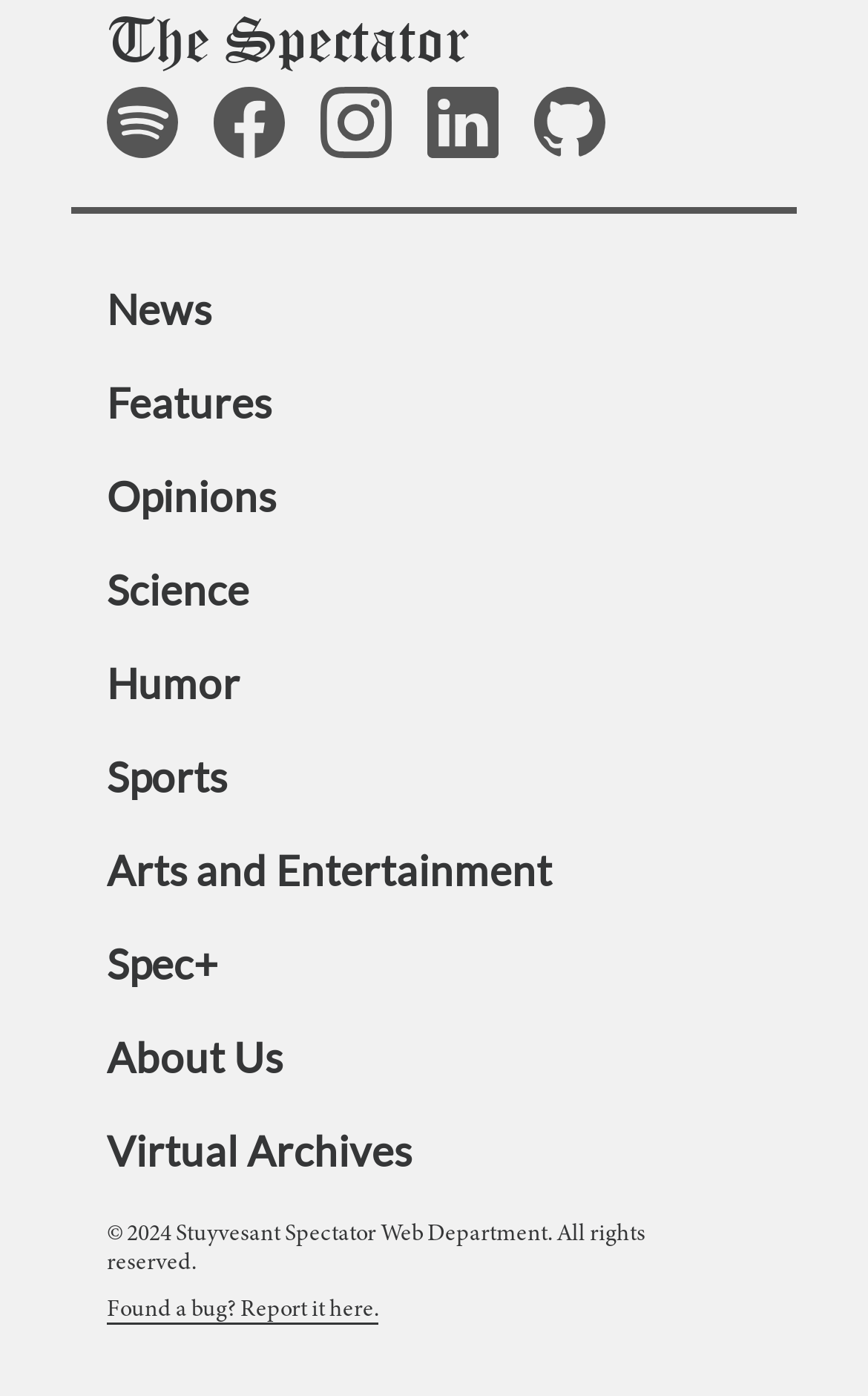Find the bounding box coordinates for the area you need to click to carry out the instruction: "Click on The Spectator link". The coordinates should be four float numbers between 0 and 1, indicated as [left, top, right, bottom].

[0.123, 0.001, 0.541, 0.054]